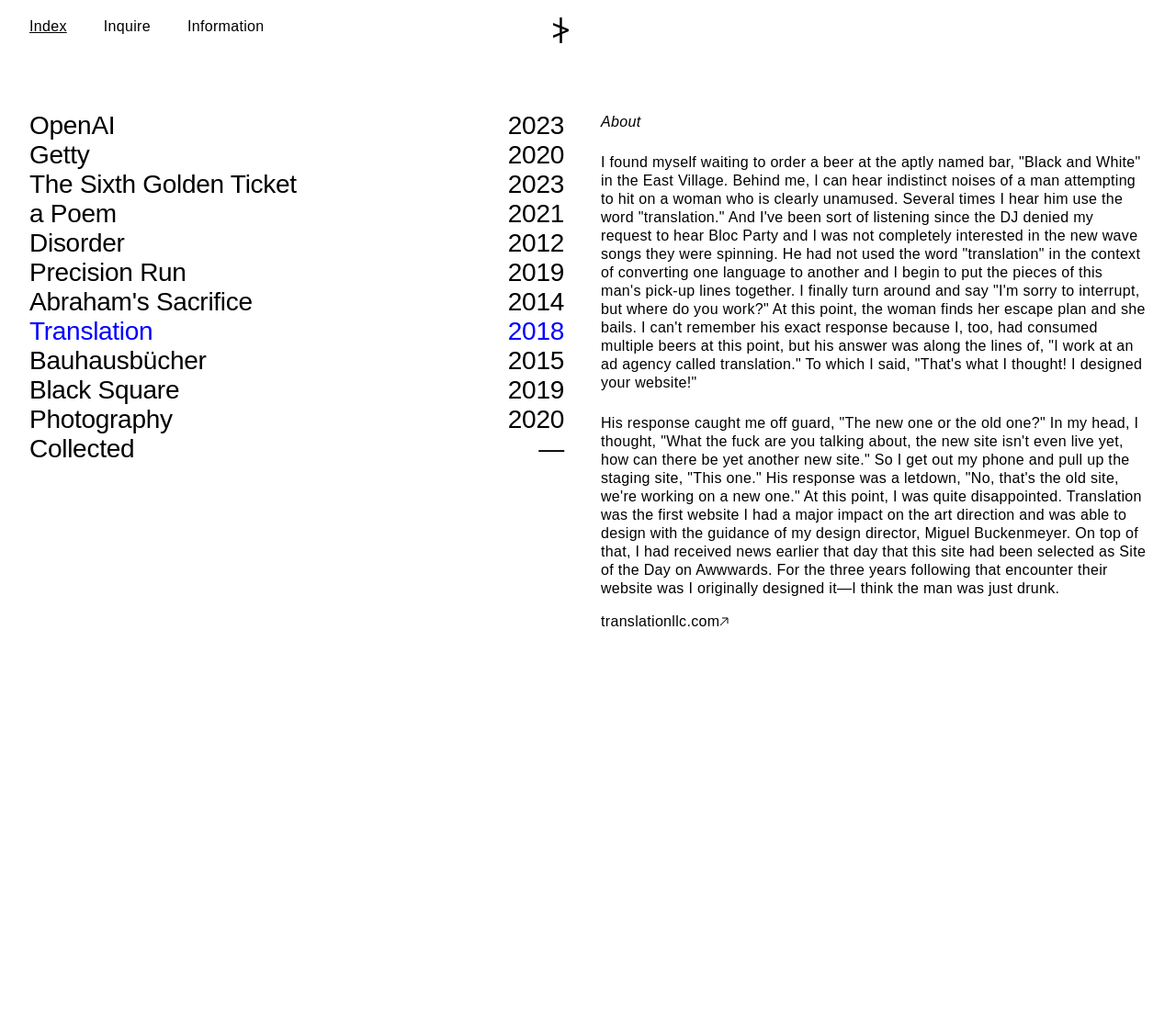Locate the bounding box coordinates of the area where you should click to accomplish the instruction: "Go to the page about Report – Flood Losses in Europe to Increase Fivefold by 2050".

None